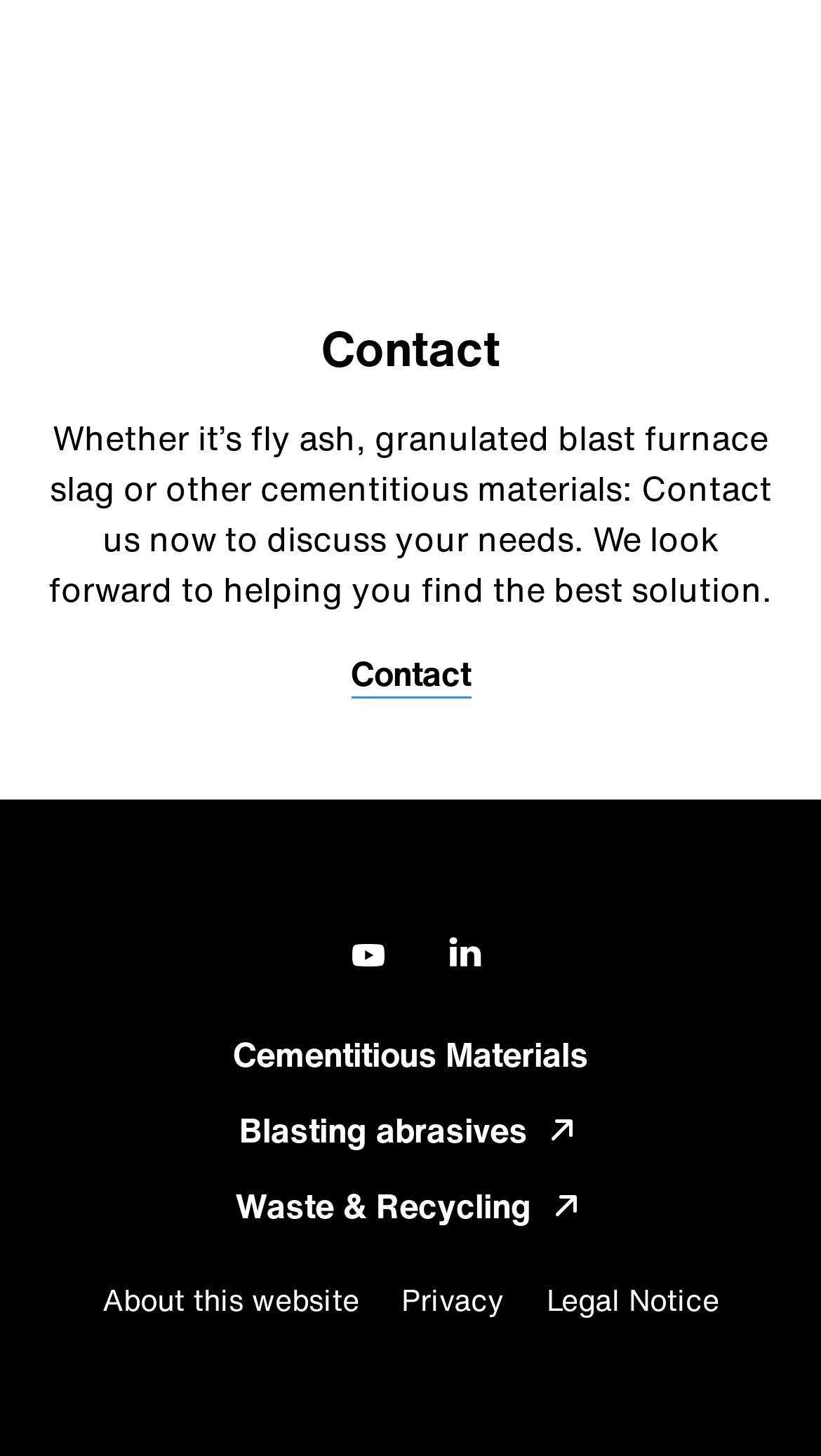What is the main topic of this webpage?
Based on the image, respond with a single word or phrase.

Cementitious Materials